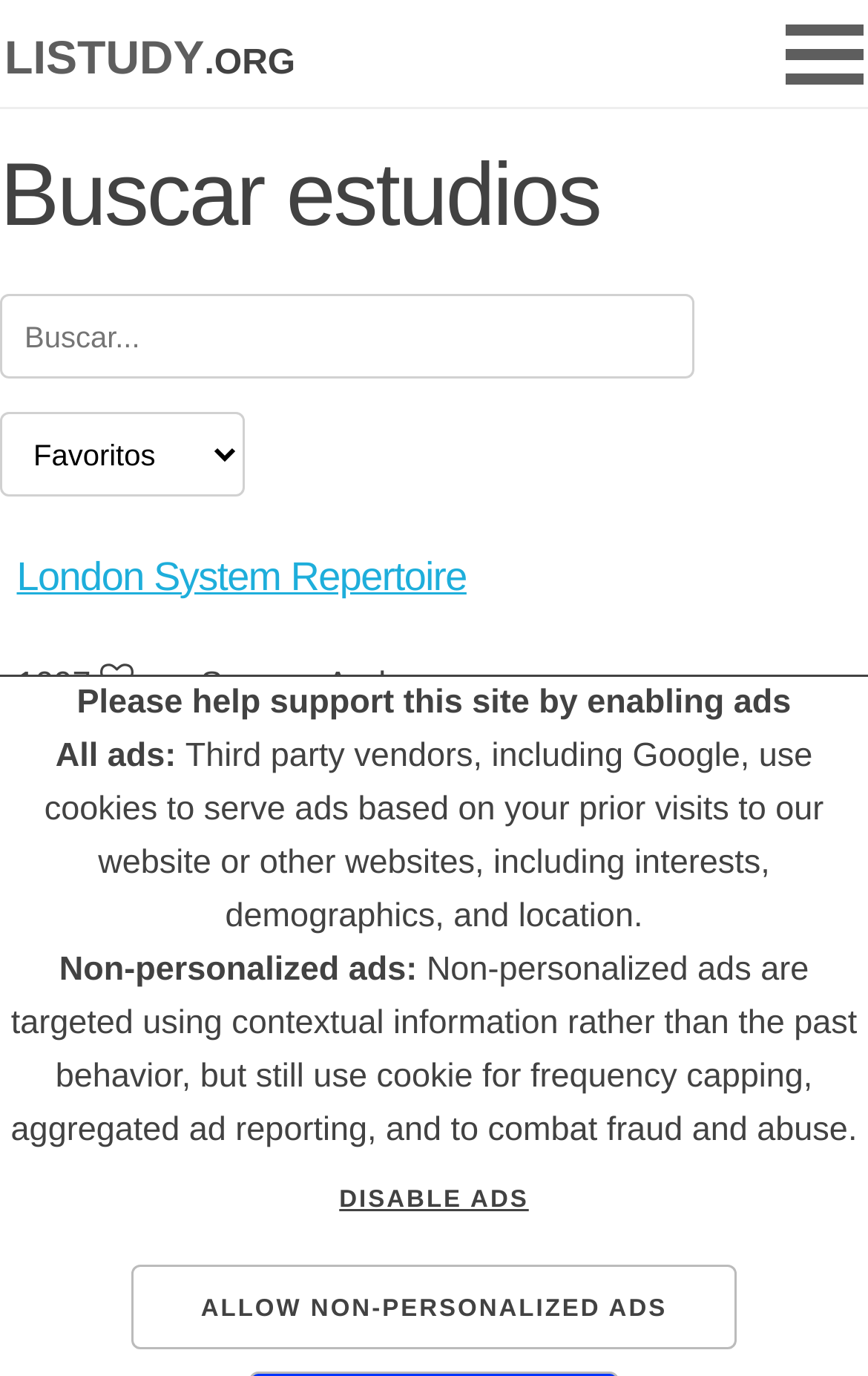Determine the bounding box of the UI element mentioned here: "Disable Ads". The coordinates must be in the format [left, top, right, bottom] with values ranging from 0 to 1.

[0.314, 0.841, 0.686, 0.903]